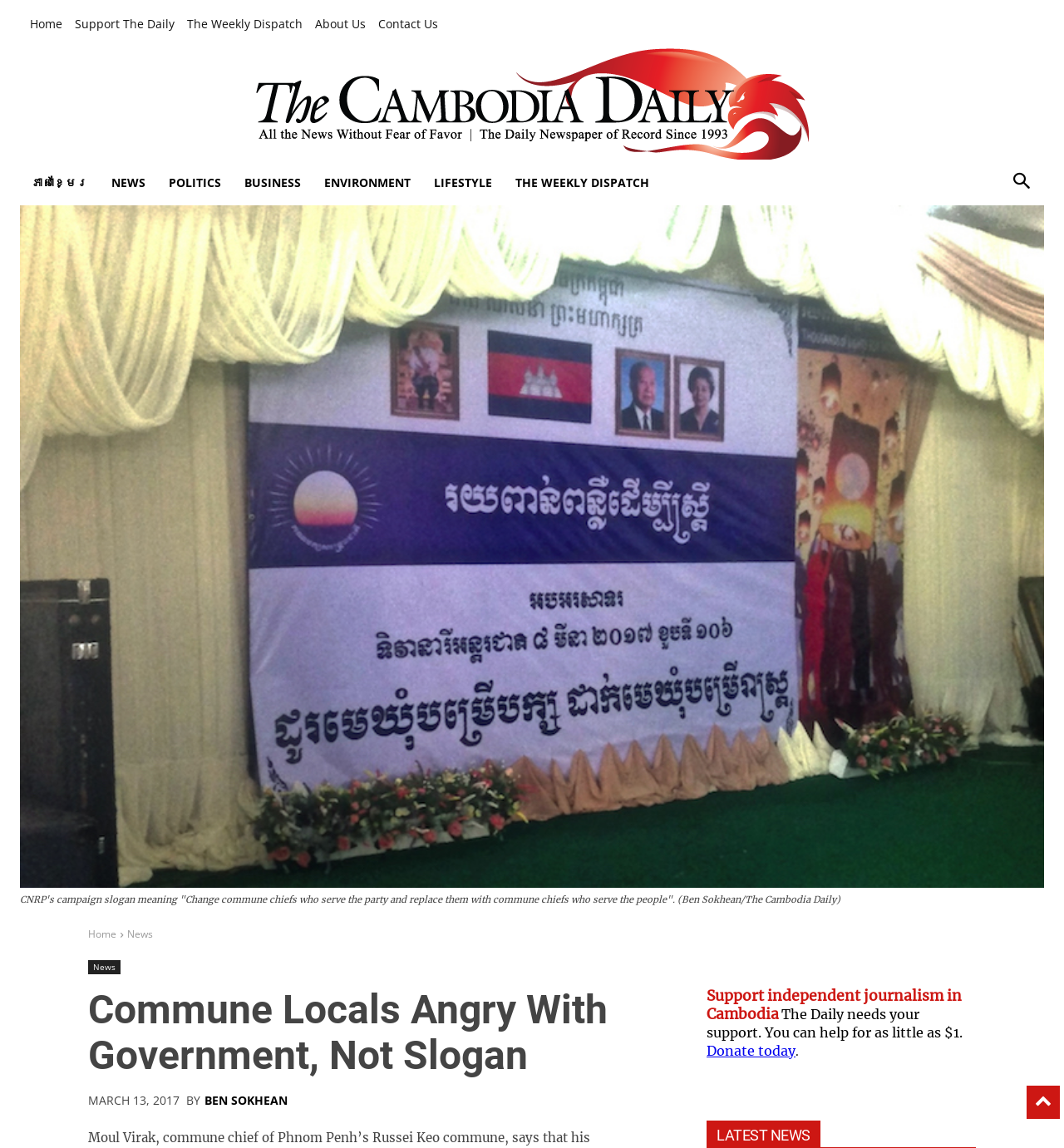Determine the bounding box coordinates of the element that should be clicked to execute the following command: "Search for something".

None